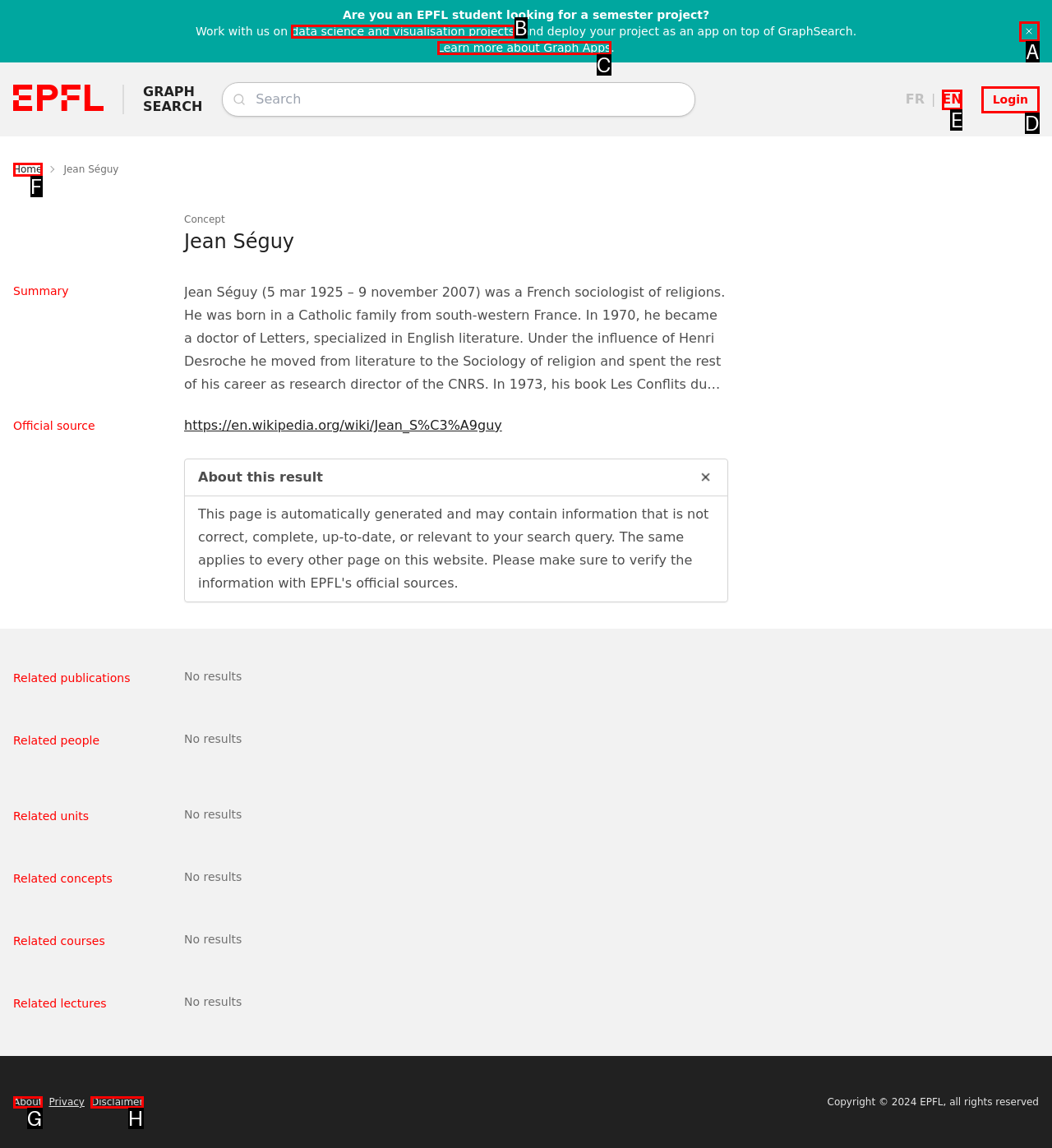Choose the option that best matches the description: Learn more about Graph Apps
Indicate the letter of the matching option directly.

C